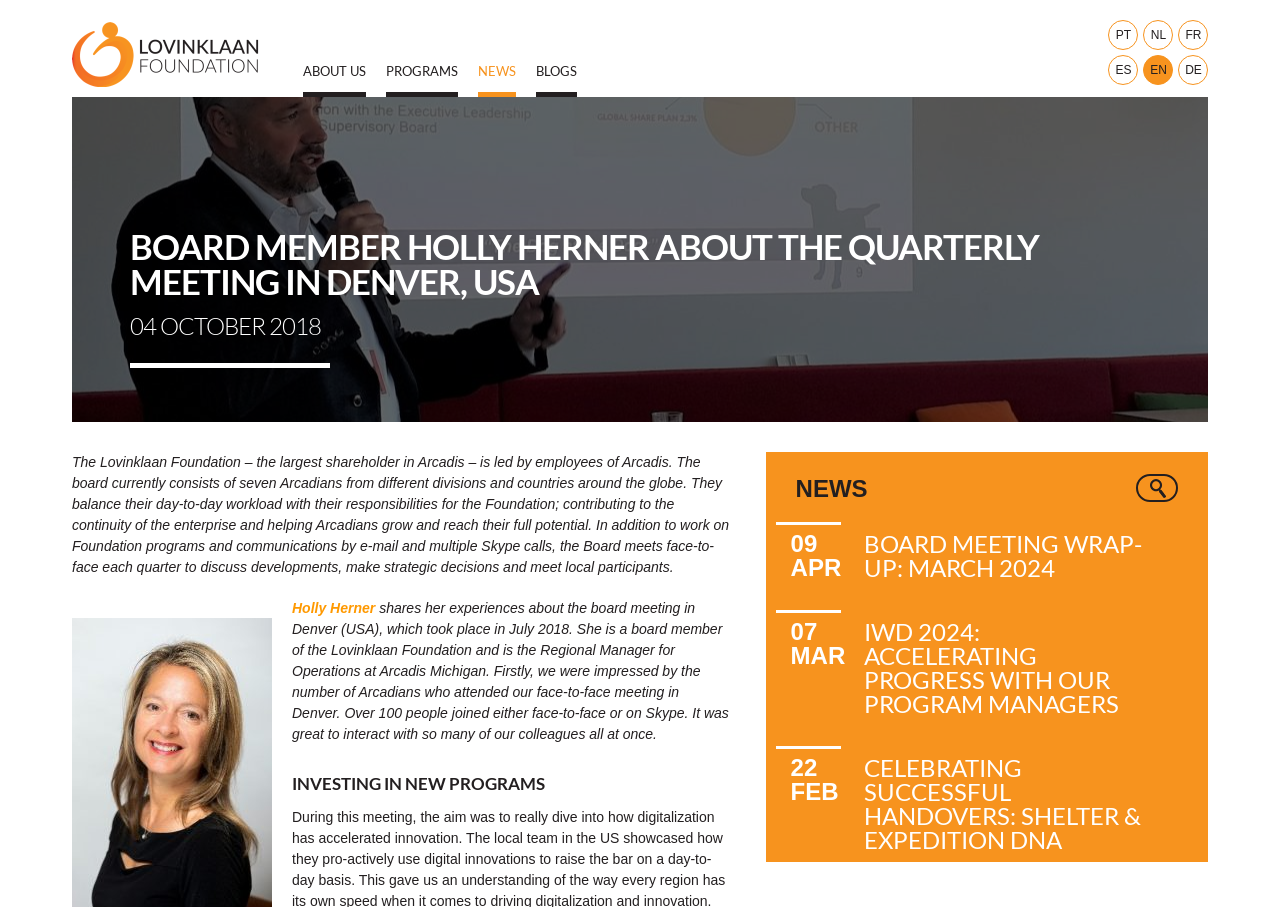How many people attended the face-to-face meeting in Denver?
Offer a detailed and full explanation in response to the question.

I found the answer by reading the text content of the webpage, specifically the section where it says 'It was great to interact with so many of our colleagues all at once. Over 100 people joined either face-to-face or on Skype.'